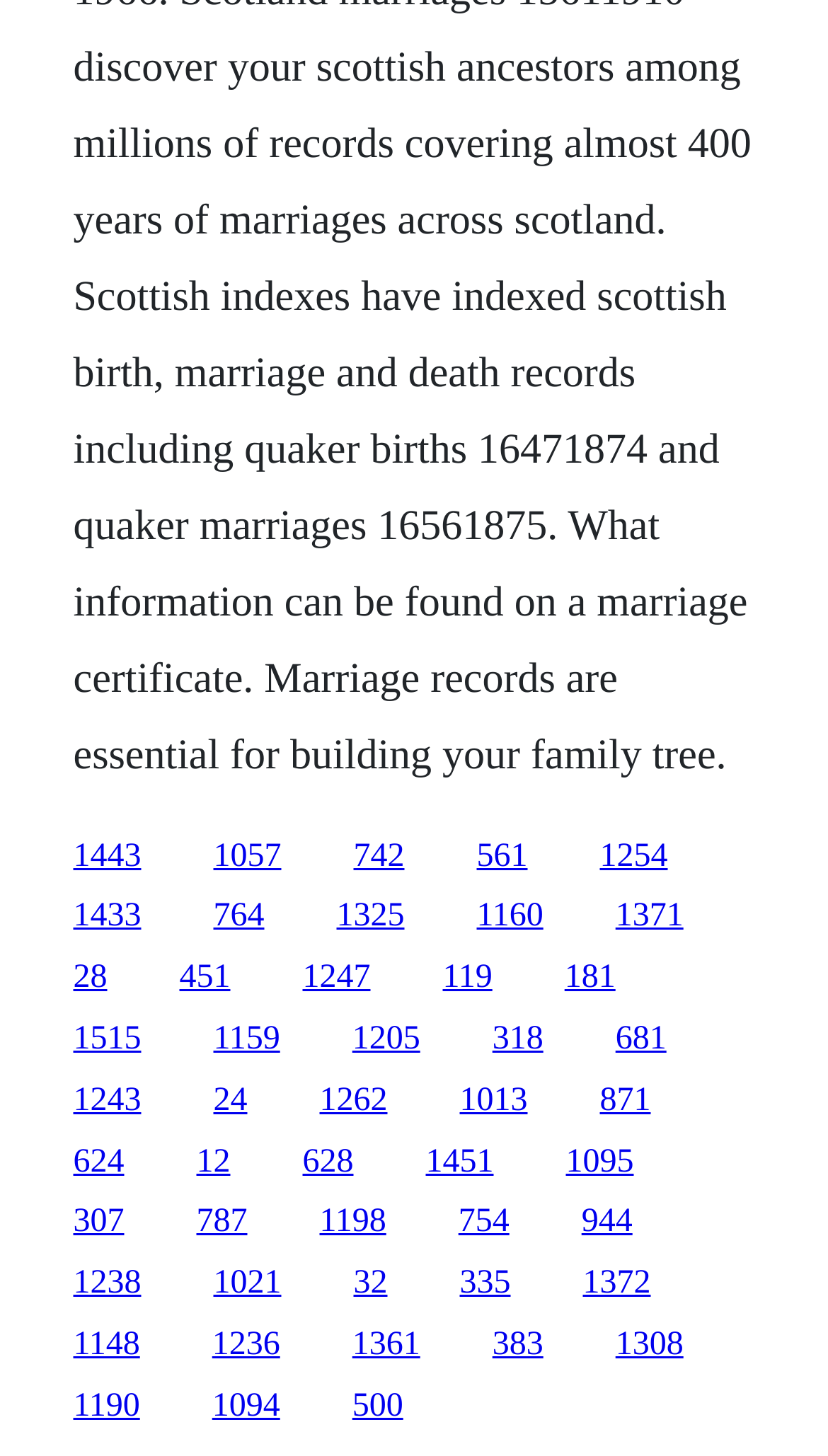Kindly respond to the following question with a single word or a brief phrase: 
How many rows of links are there?

9